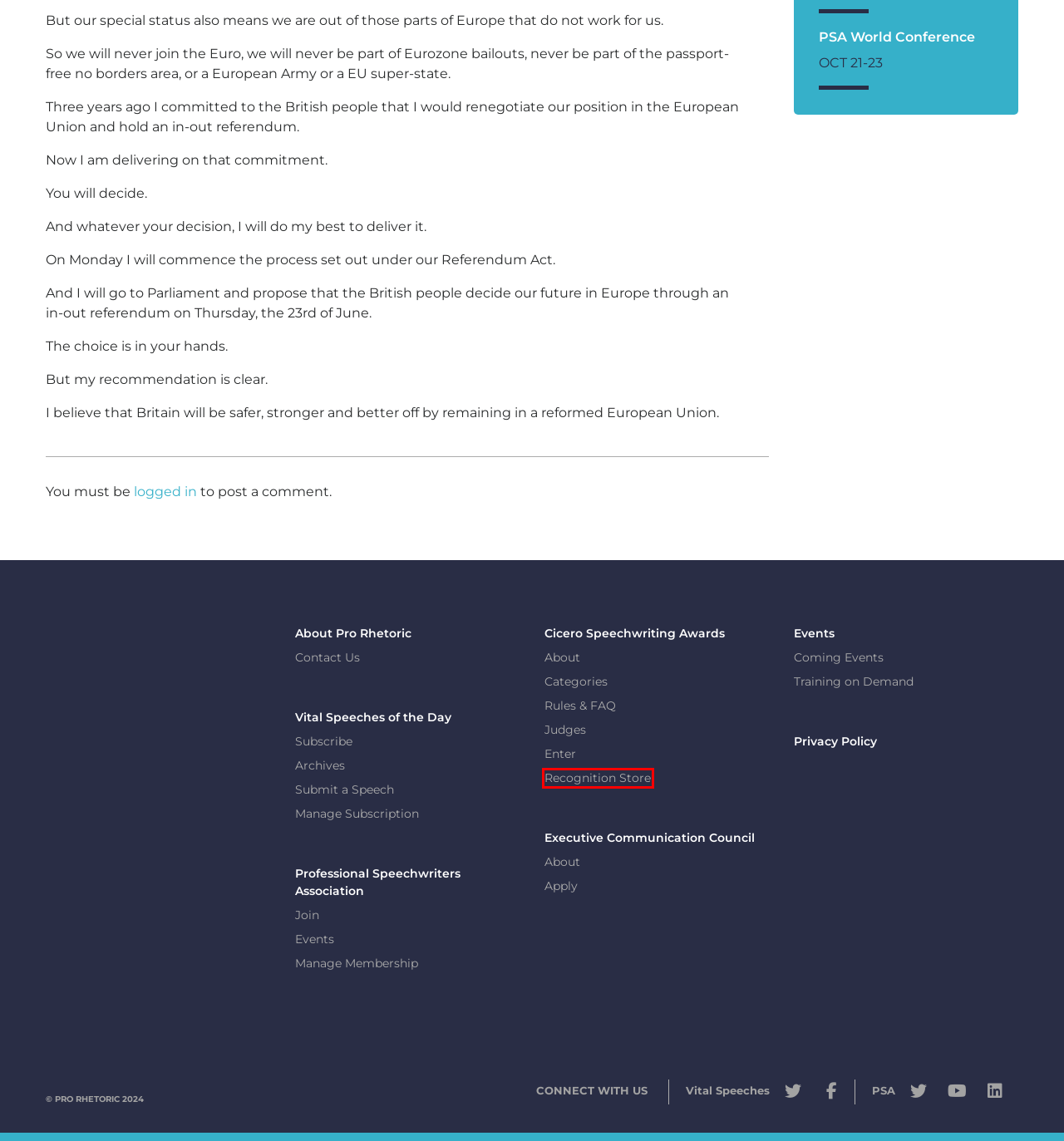You are looking at a screenshot of a webpage with a red bounding box around an element. Determine the best matching webpage description for the new webpage resulting from clicking the element in the red bounding box. Here are the descriptions:
A. Log In ‹ Pro Rhetoric — WordPress
B. About Pro Rhetoric | Pro Rhetoric
C. Cicero Speechwriting Awards Trophy | Pro Rhetoric
D. Rules & FAQ | Pro Rhetoric
E. Cicero Online Entry Form | Pro Rhetoric
F. Privacy Policy | Pro Rhetoric
G. PSA World Conference | Pro Rhetoric
H. Judges | Pro Rhetoric

C